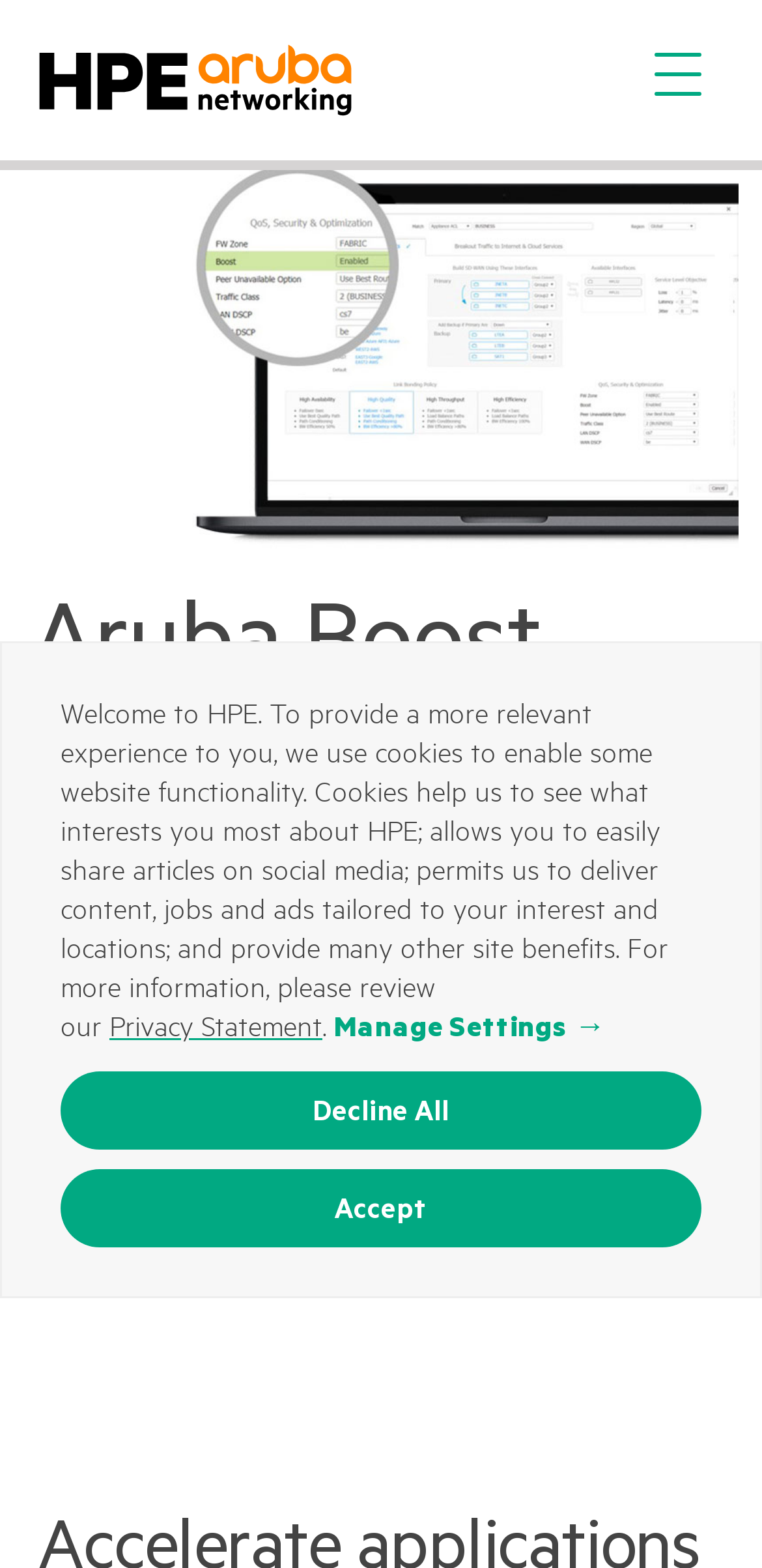Provide the bounding box coordinates in the format (top-left x, top-left y, bottom-right x, bottom-right y). All values are floating point numbers between 0 and 1. Determine the bounding box coordinate of the UI element described as: Privacy Statement

[0.144, 0.641, 0.423, 0.665]